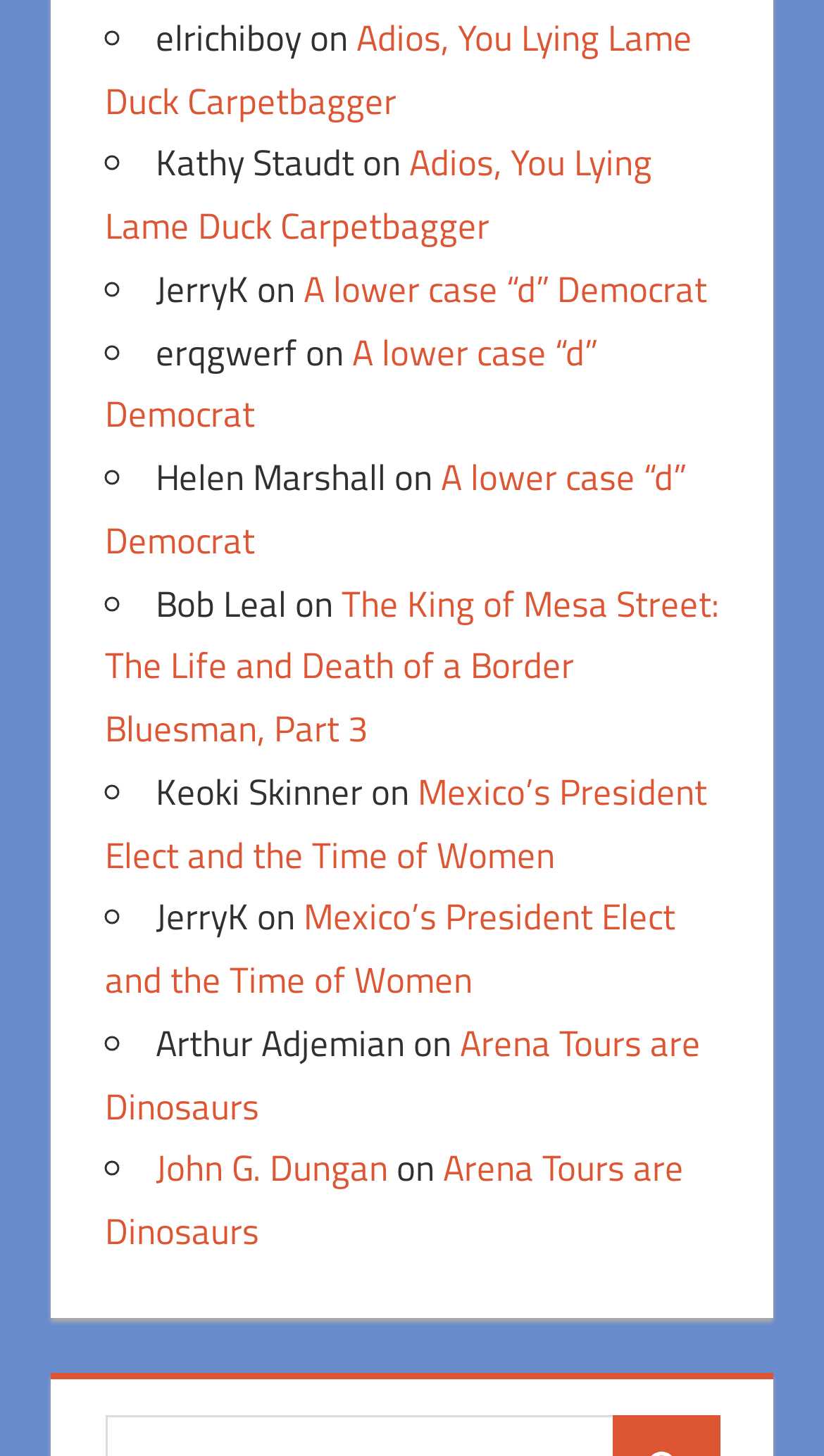Could you find the bounding box coordinates of the clickable area to complete this instruction: "click on the link 'A lower case “d” Democrat'"?

[0.368, 0.18, 0.858, 0.218]